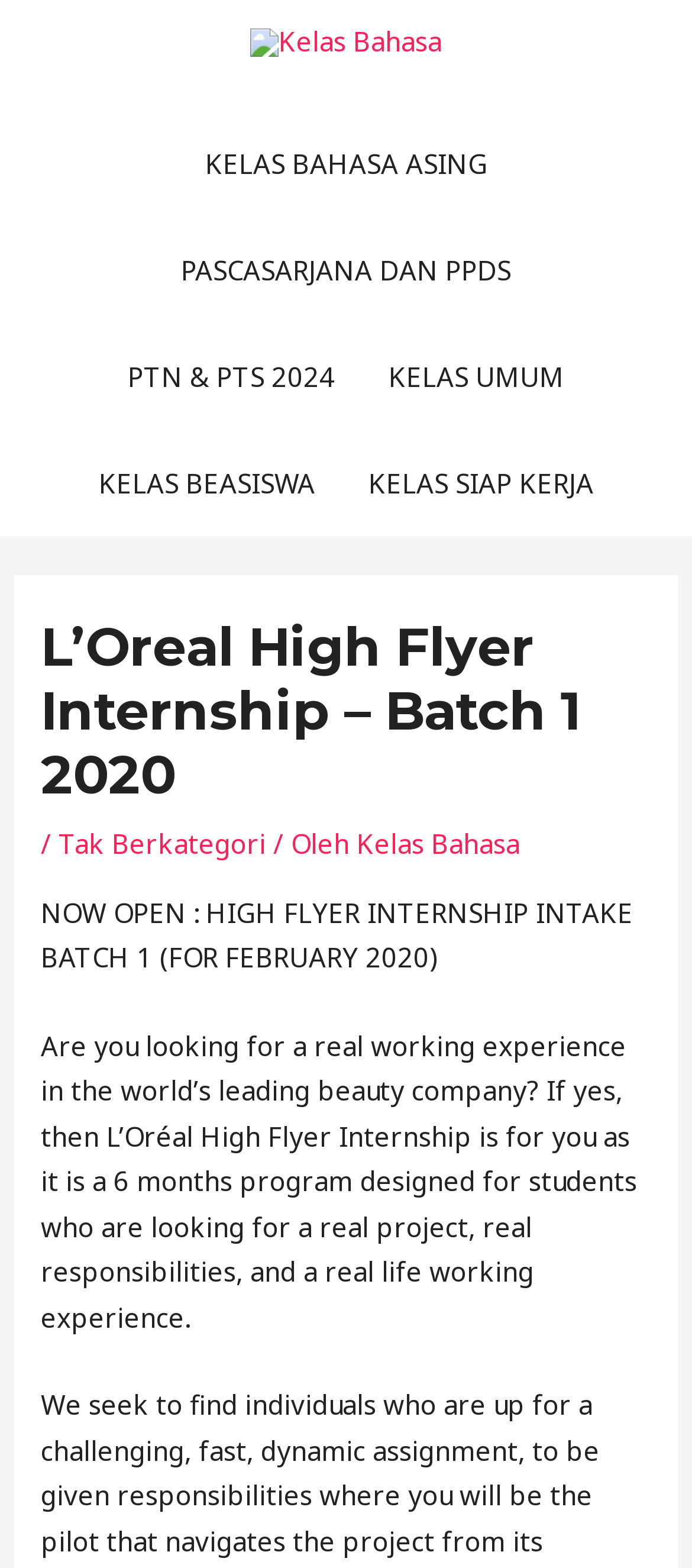Please locate the bounding box coordinates for the element that should be clicked to achieve the following instruction: "Click on Kelas Bahasa link". Ensure the coordinates are given as four float numbers between 0 and 1, i.e., [left, top, right, bottom].

[0.362, 0.014, 0.638, 0.036]